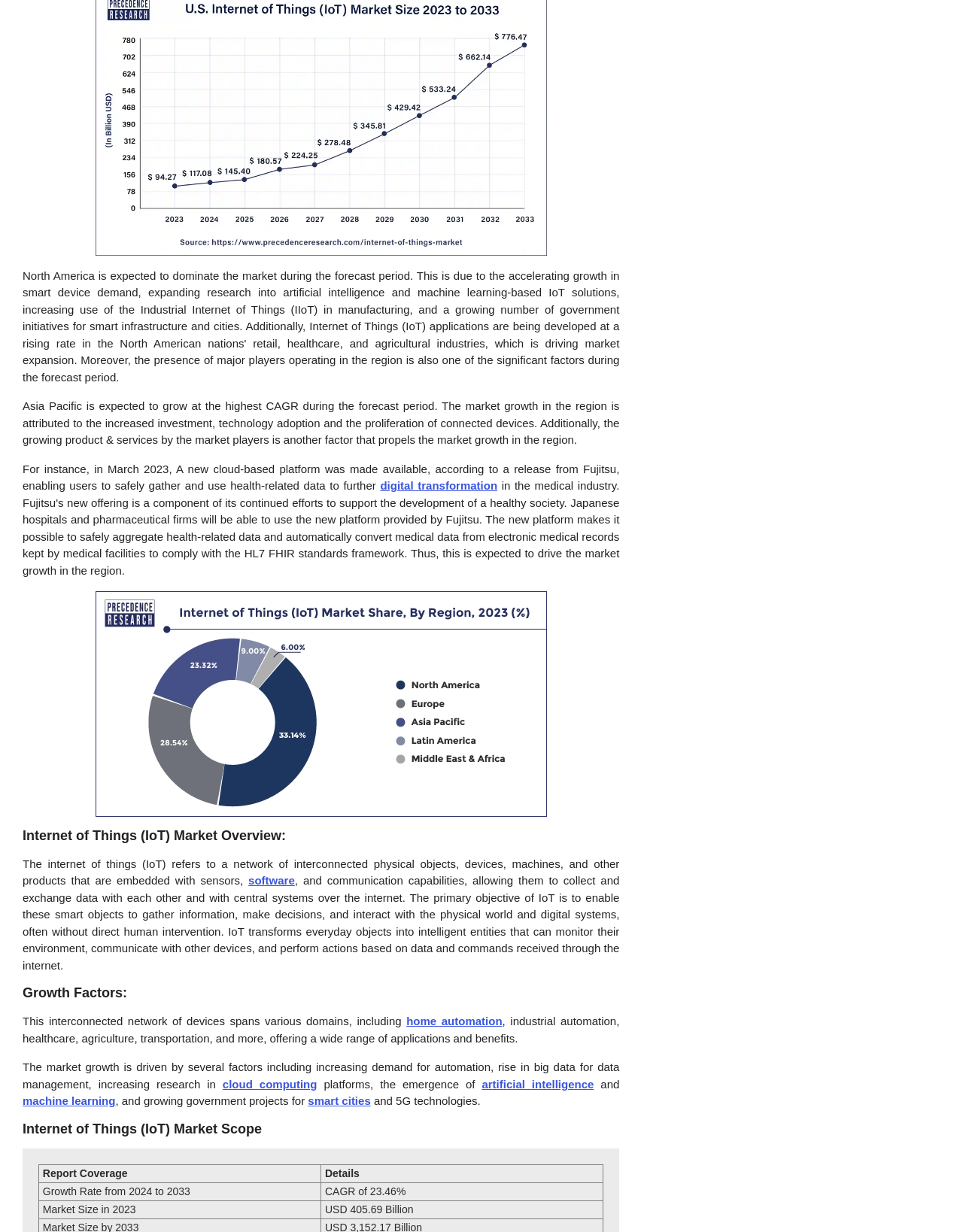What region is expected to grow at the highest CAGR during the forecast period?
Provide a detailed answer to the question using information from the image.

I found the answer in the first paragraph, which says 'Asia Pacific is expected to grow at the highest CAGR during the forecast period.' This indicates that the Asia Pacific region is expected to grow at the highest compound annual growth rate during the forecast period.